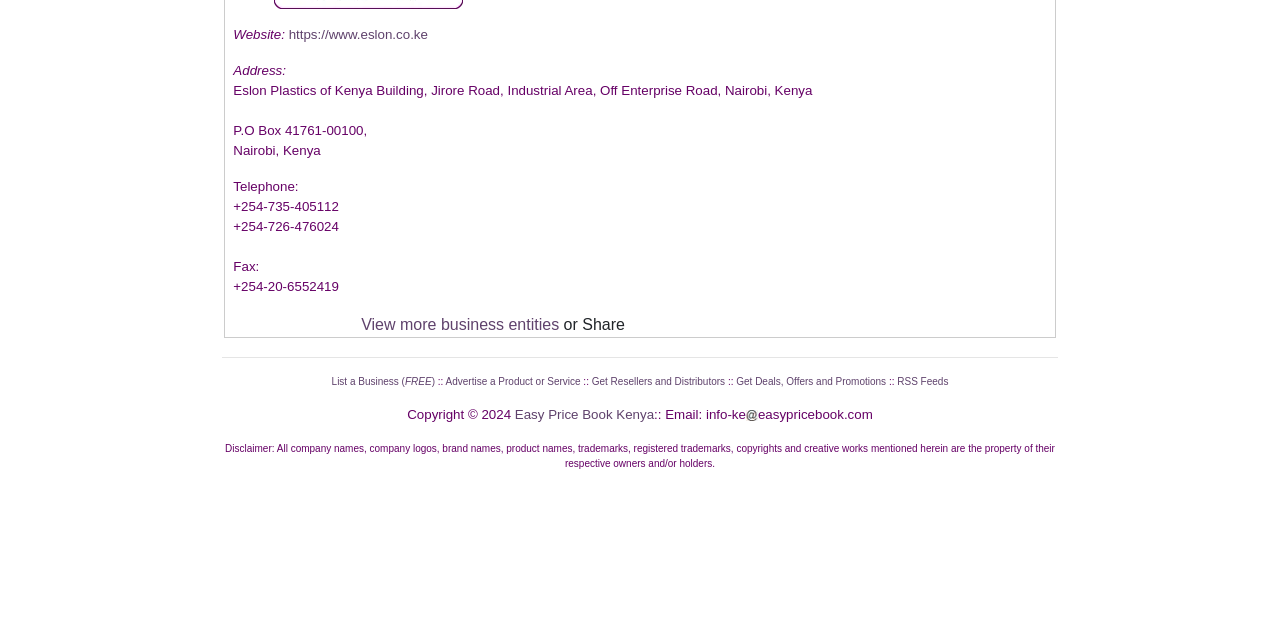Using the element description List a Business (FREE), predict the bounding box coordinates for the UI element. Provide the coordinates in (top-left x, top-left y, bottom-right x, bottom-right y) format with values ranging from 0 to 1.

[0.259, 0.587, 0.34, 0.604]